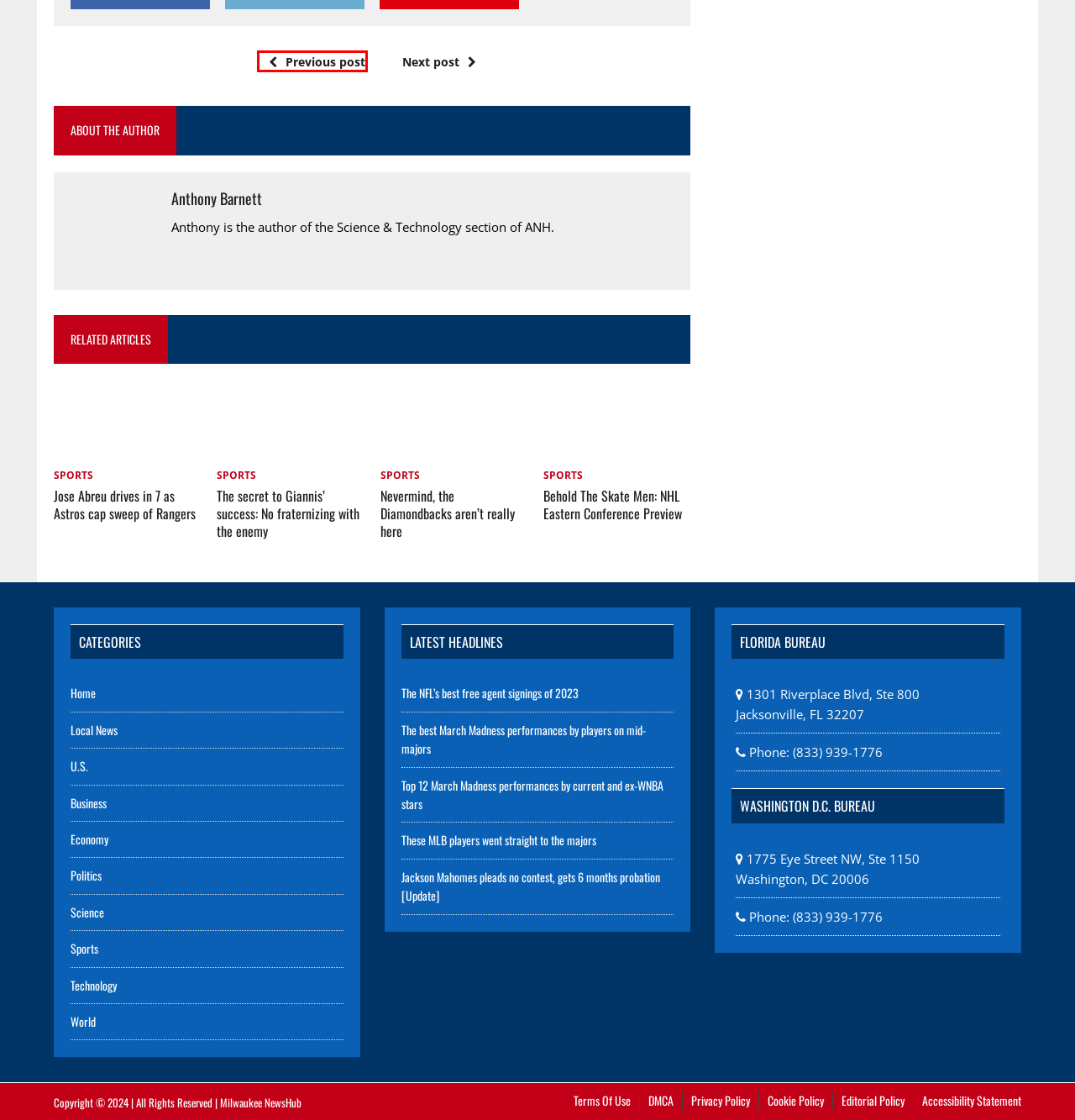Take a look at the provided webpage screenshot featuring a red bounding box around an element. Select the most appropriate webpage description for the page that loads after clicking on the element inside the red bounding box. Here are the candidates:
A. Terms of Use | Milwaukee NewsHub
B. The secret to Giannis' success: No fraternizing with the enemy | Milwaukee NewsHub
C. Scott Boras held court with the worst dad jokes he could come up with | Milwaukee NewsHub
D. Dame Lillard, Julius Randle, and Trae Young are riding the NBA Struggle Bus | Milwaukee NewsHub
E. Nevermind, the Diamondbacks aren’t really here | Milwaukee NewsHub
F. Behold The Skate Men: NHL Eastern Conference Preview | Milwaukee NewsHub
G. Francisco Alvarez | Milwaukee NewsHub
H. Jose Abreu drives in 7 as Astros cap sweep of Rangers | Milwaukee NewsHub

D